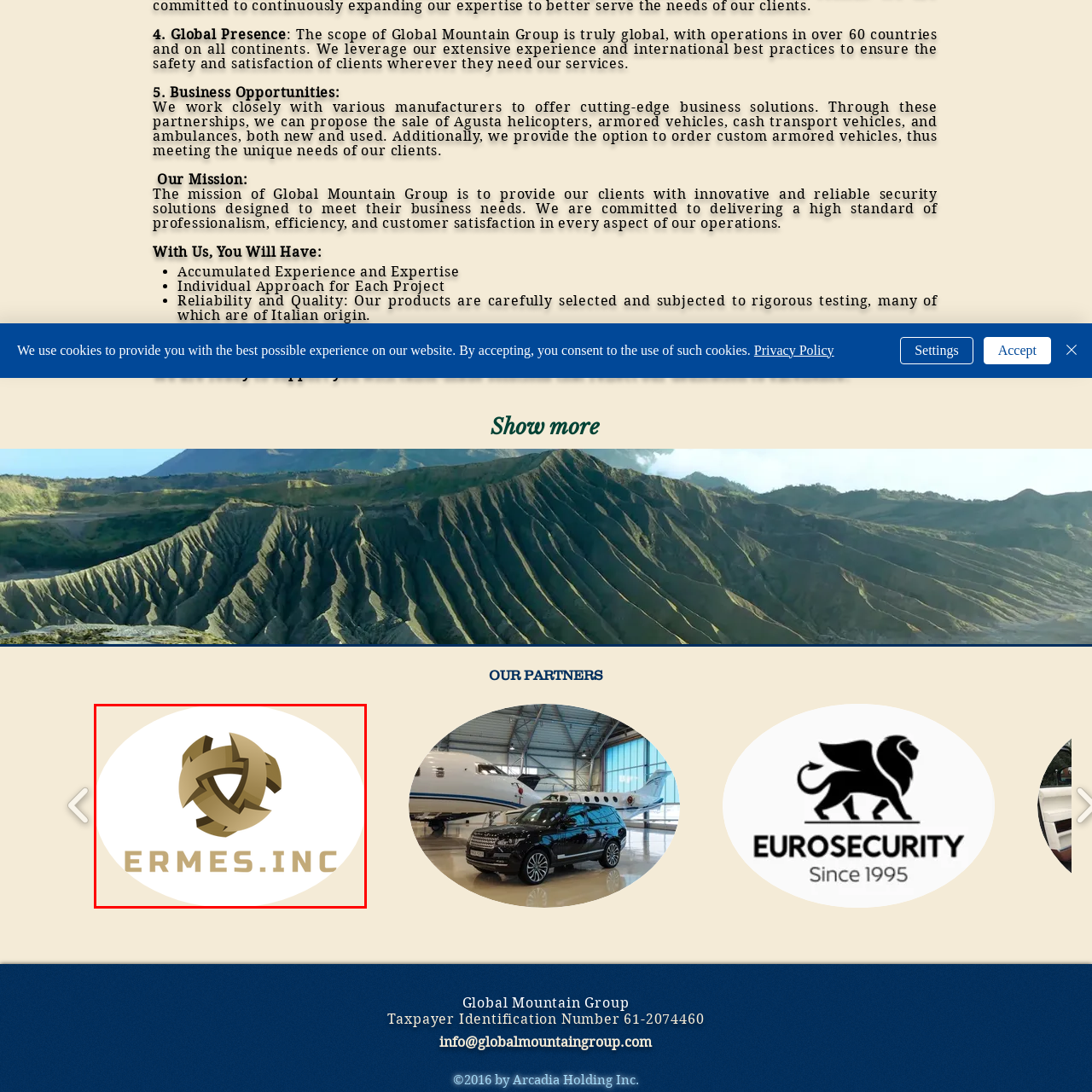Pay attention to the section outlined in red, What is the font style of the company name? 
Reply with a single word or phrase.

Sleek, contemporary